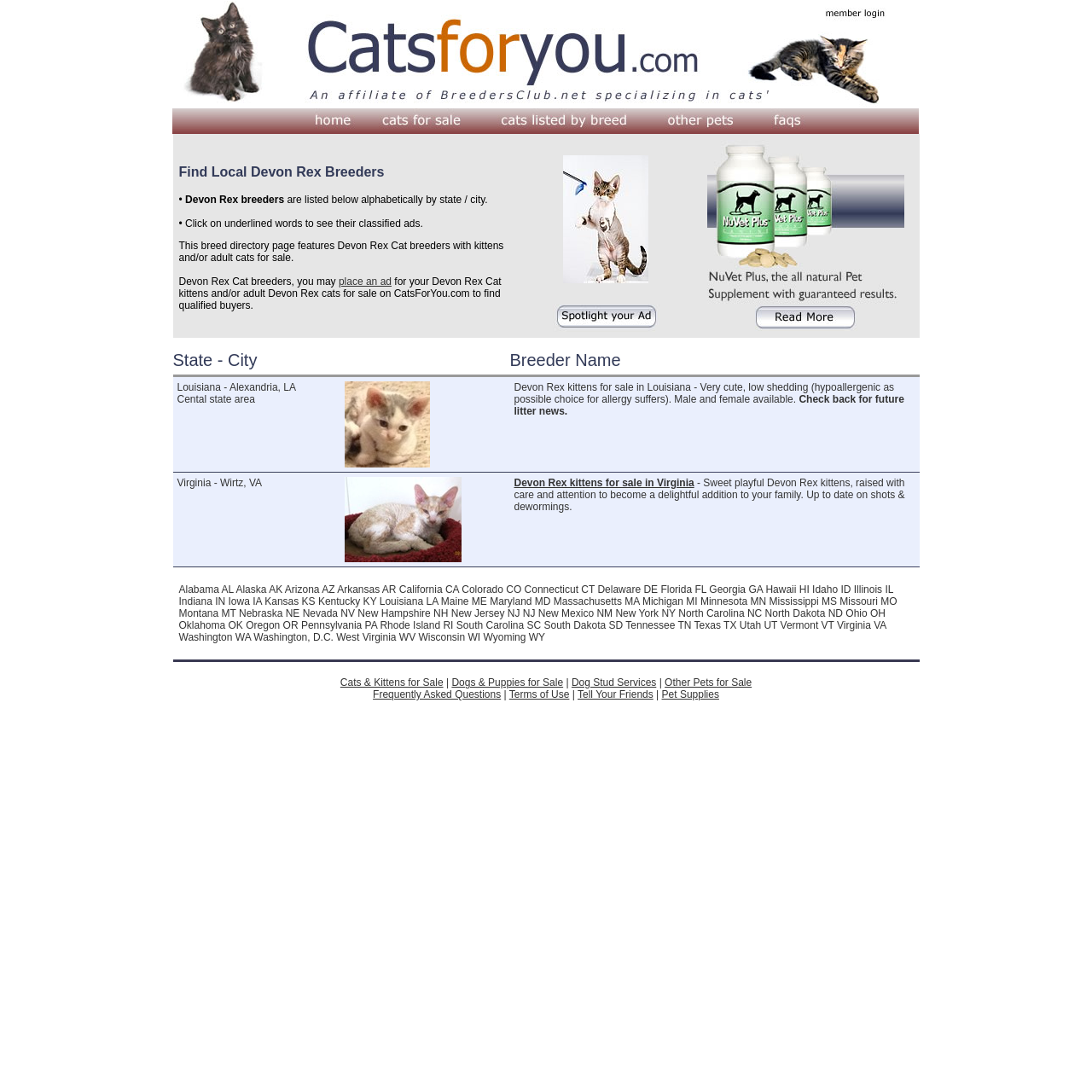Provide a brief response to the question using a single word or phrase: 
What is the location of the first breeder listed?

Louisiana - Alexandria, LA